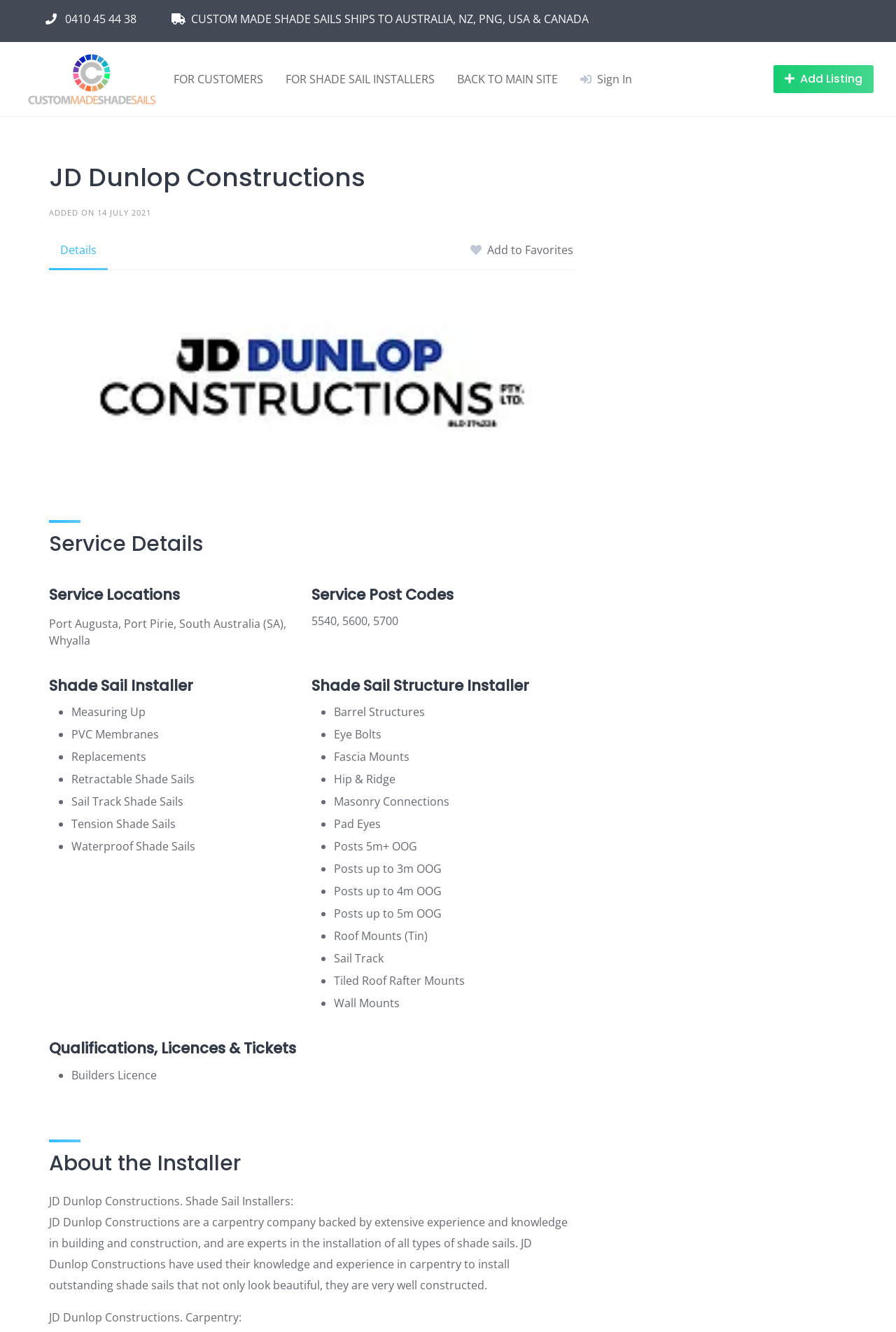Respond with a single word or phrase for the following question: 
What is the location of JD Dunlop Constructions?

Port Augusta, Port Pirie, South Australia (SA), Whyalla